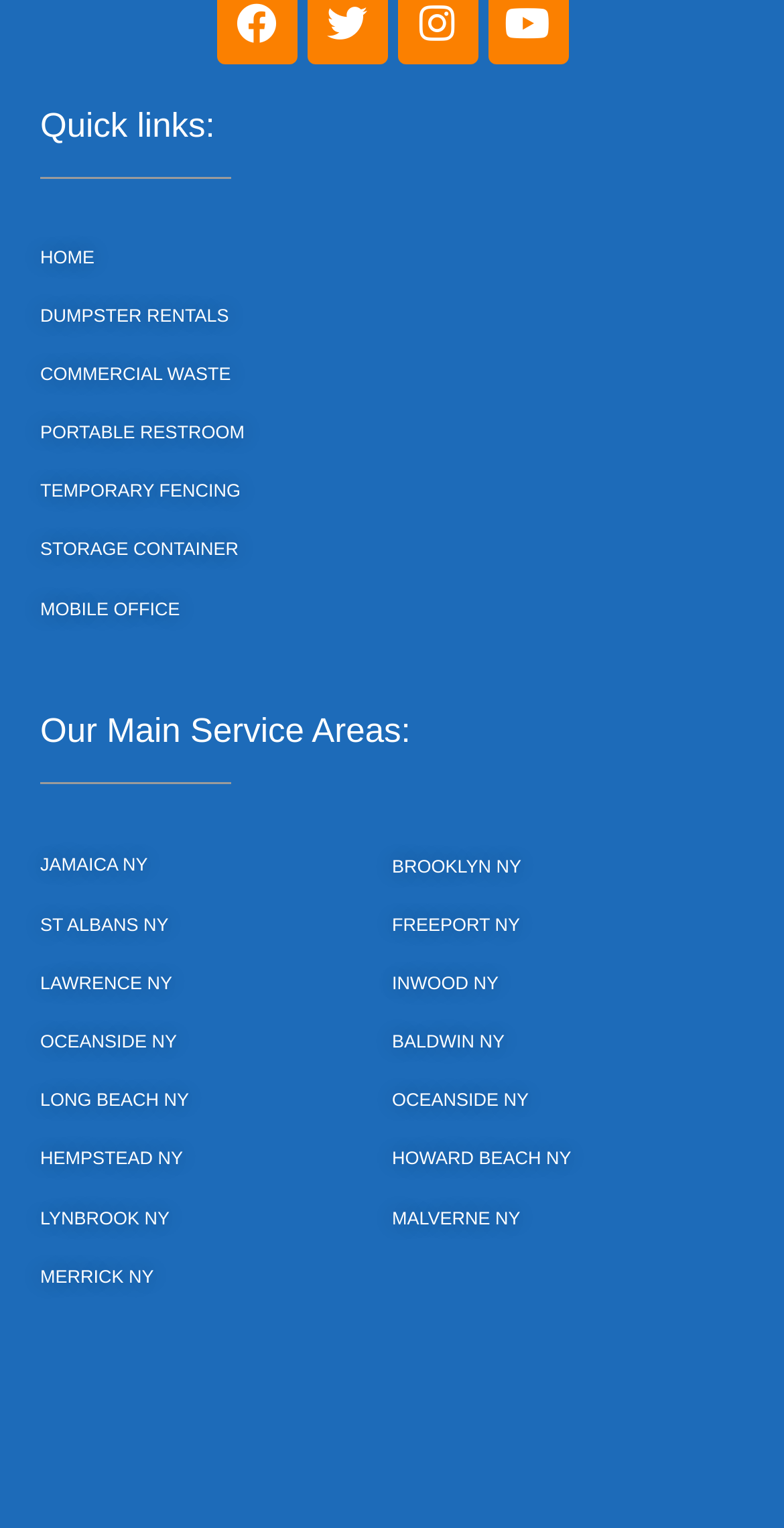Please determine the bounding box coordinates of the section I need to click to accomplish this instruction: "Explore STORAGE CONTAINER options".

[0.051, 0.344, 0.949, 0.376]